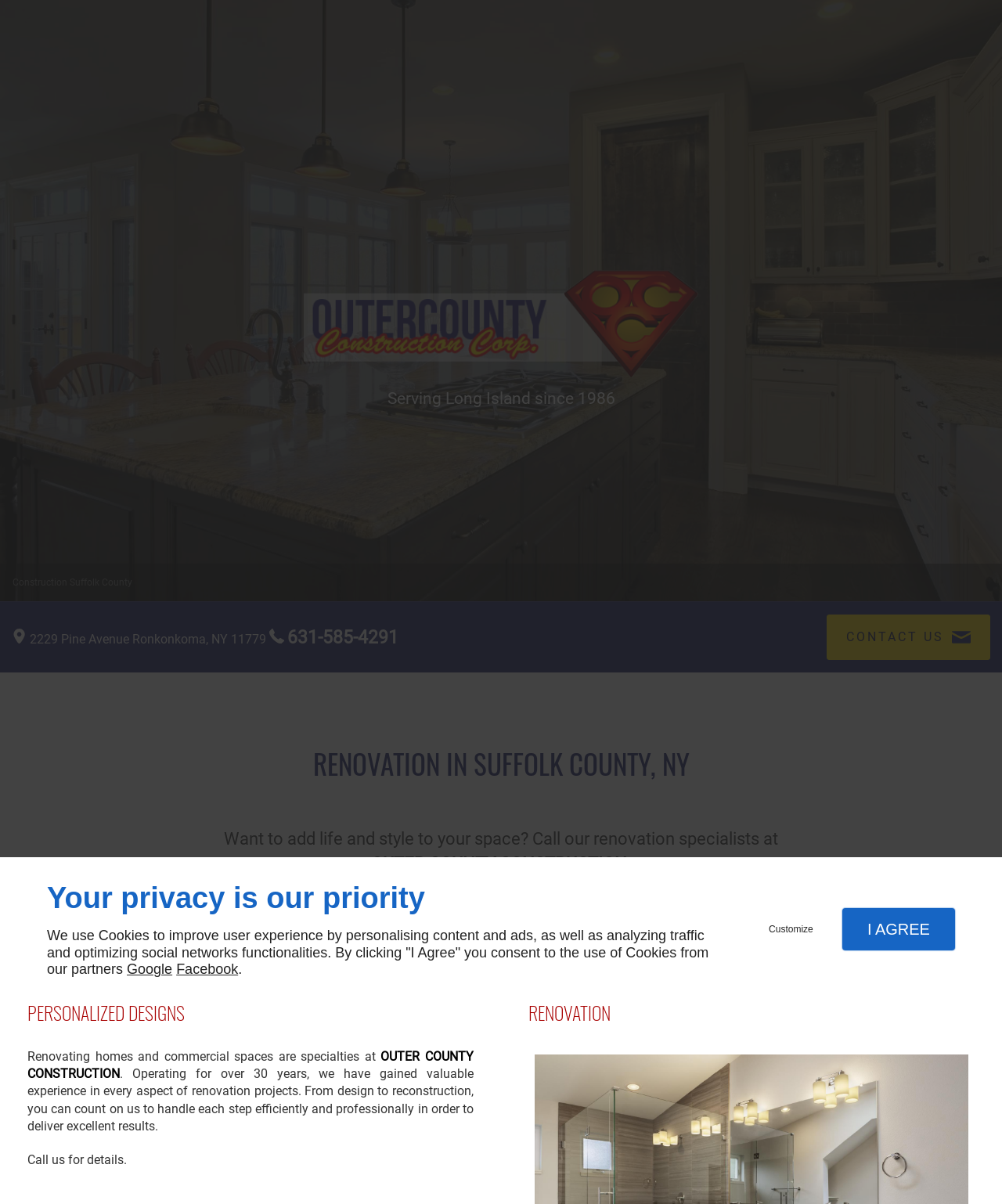Please determine the bounding box coordinates of the element's region to click in order to carry out the following instruction: "View the PROJECT GALLERY". The coordinates should be four float numbers between 0 and 1, i.e., [left, top, right, bottom].

[0.503, 0.013, 0.638, 0.096]